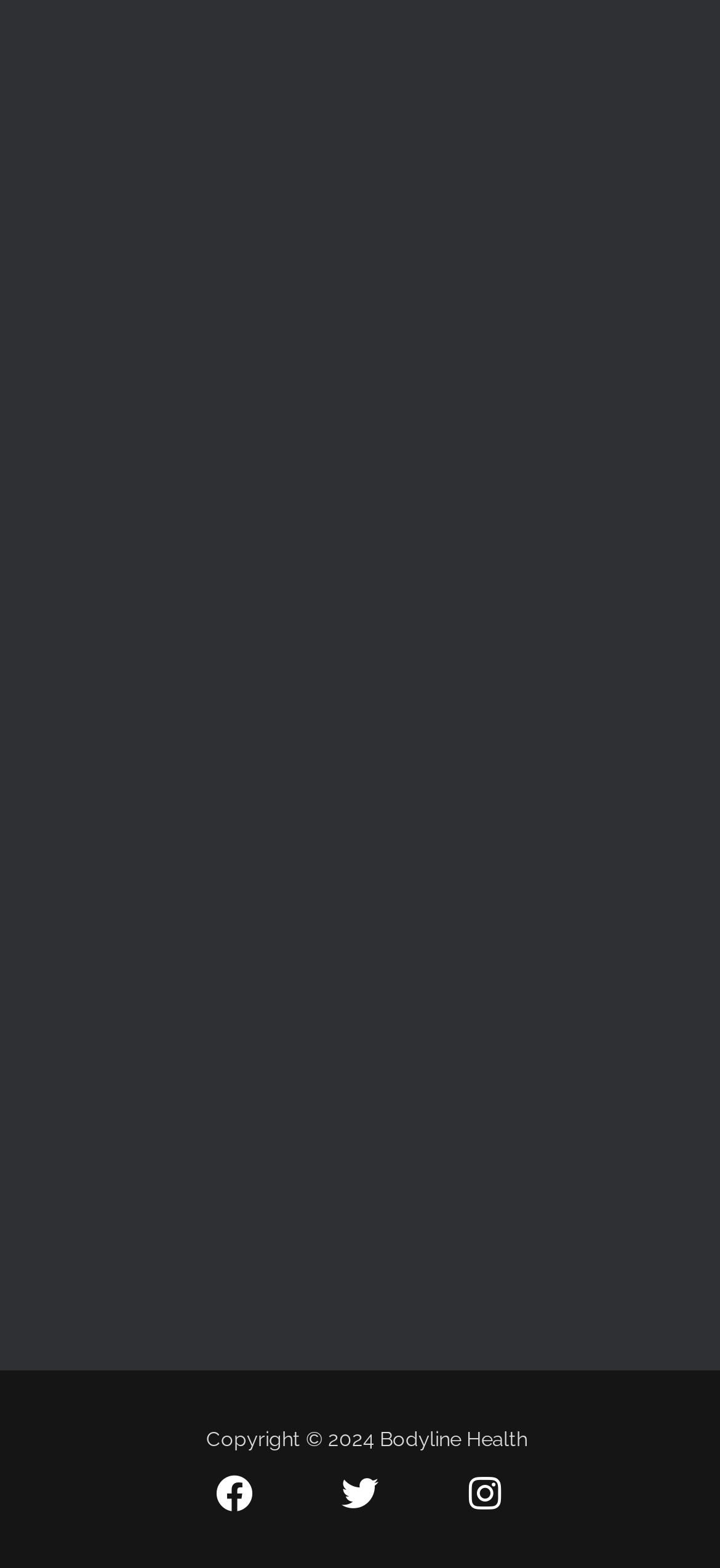From the webpage screenshot, identify the region described by MCLife Regions. Provide the bounding box coordinates as (top-left x, top-left y, bottom-right x, bottom-right y), with each value being a floating point number between 0 and 1.

None